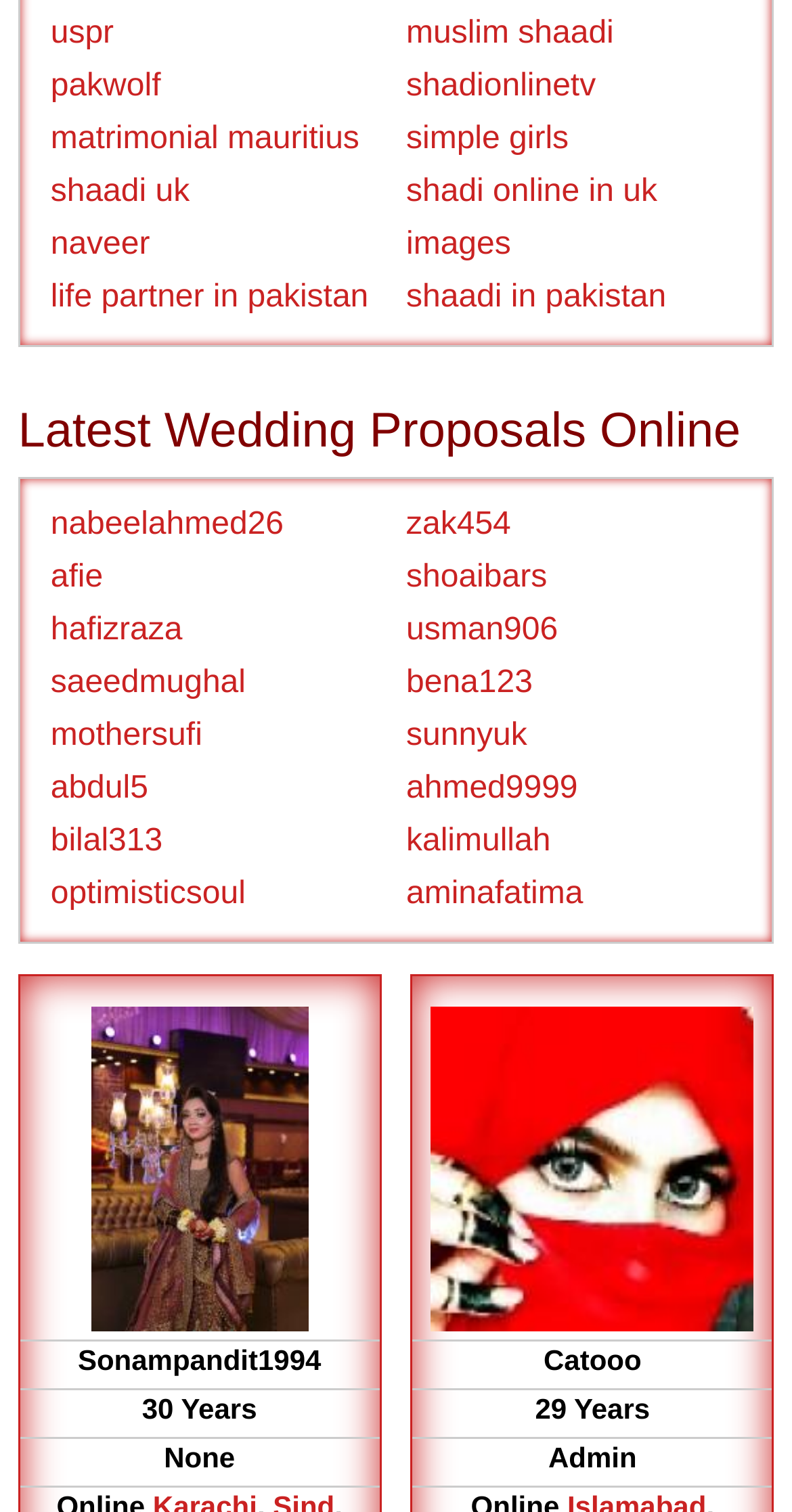What is the age of Sonampandit1994? Please answer the question using a single word or phrase based on the image.

30 Years